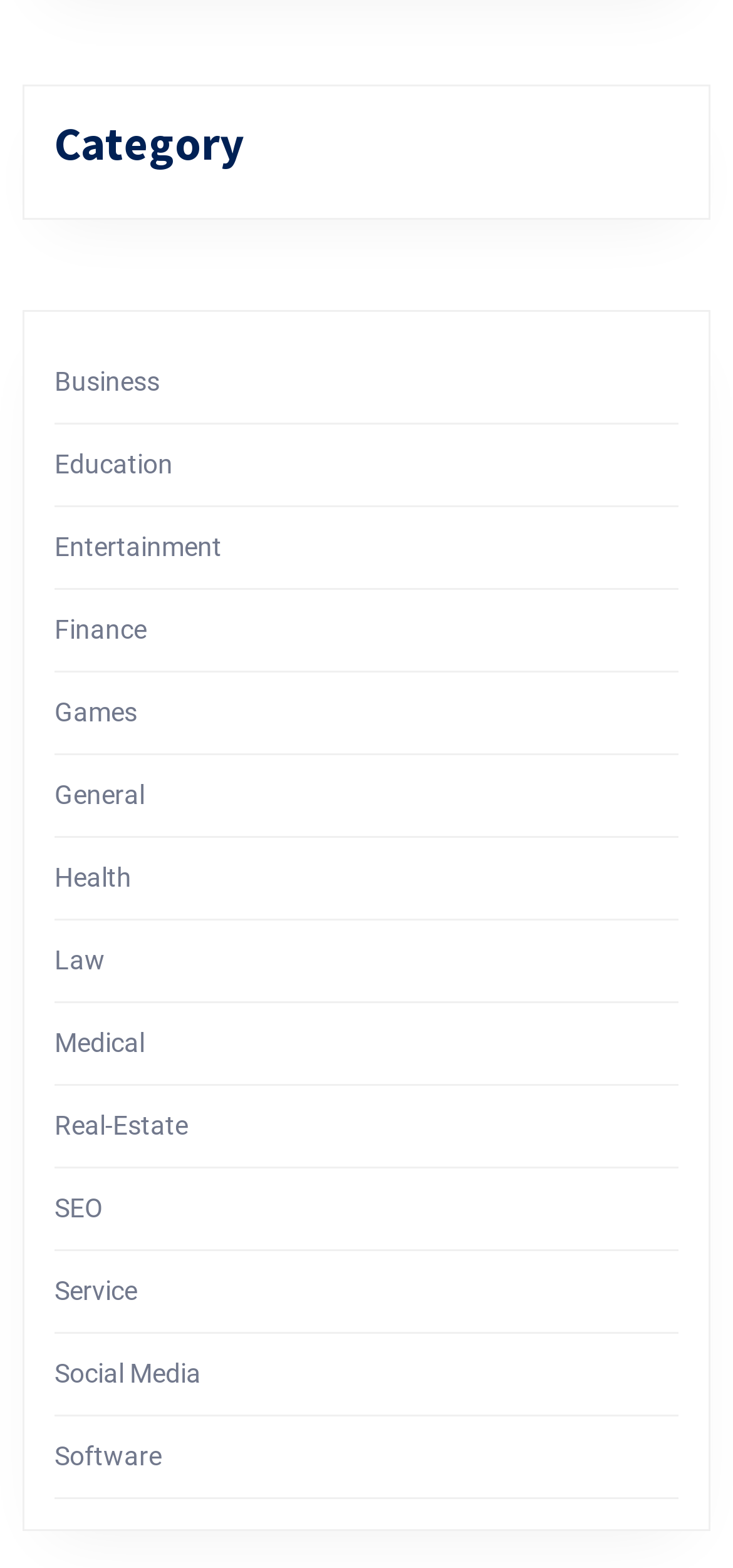How many categories start with the letter 'S'?
Please give a well-detailed answer to the question.

I examined the list of links under the 'Category' heading and found that three categories start with the letter 'S': 'SEO', 'Service', and 'Social Media'.